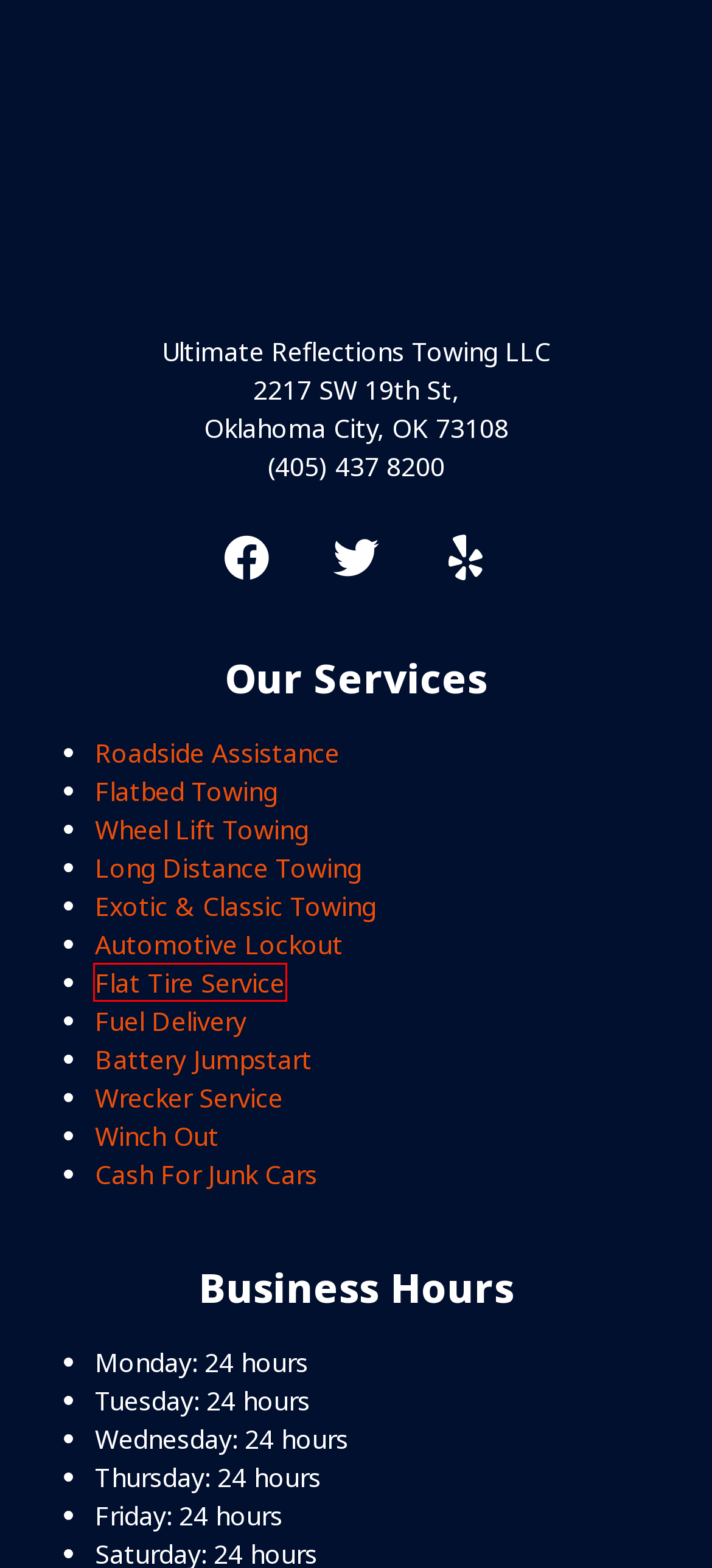With the provided screenshot showing a webpage and a red bounding box, determine which webpage description best fits the new page that appears after clicking the element inside the red box. Here are the options:
A. Roadside Assistance OKC - Ultimate Reflections Towing
B. Automotive Locksmith OKC - Hire a Fast Lockout Service
C. Classic & Exotic Towing Service OKC - Ultimate Reflections Towing
D. Mobile Flat Tire Change Service OKC - Ultimate Reflections Towing
E. Best Fuel Delivery Service OKC - Ultimate Reflections Towing
F. Winch Out Service OKC - Ultimate Reflections Towing
G. Battery Jumpstart Service OKC - Ultimate Reflections Towing
H. Cash For Junk Cars OKC - Ultimate Reflections Towing

D